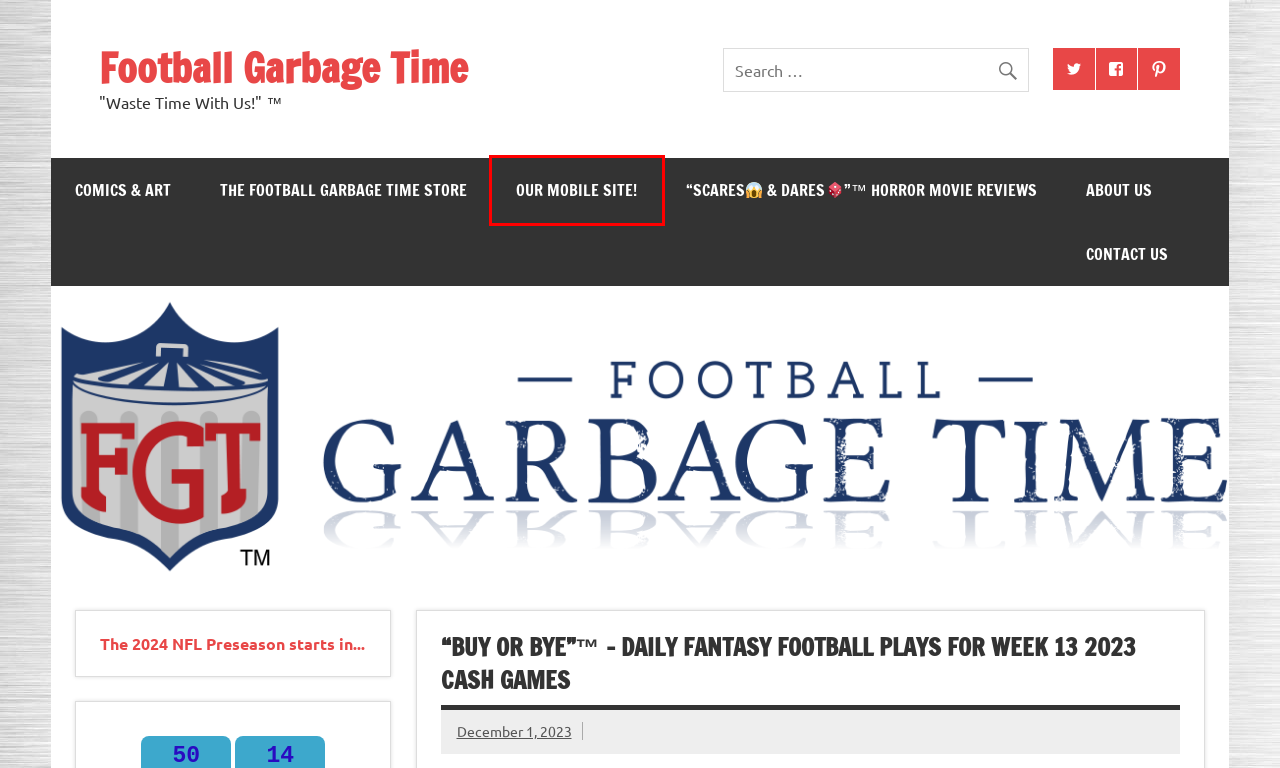Take a look at the provided webpage screenshot featuring a red bounding box around an element. Select the most appropriate webpage description for the page that loads after clicking on the element inside the red bounding box. Here are the candidates:
A. Football Garbage Time - "Waste Time With Us!" ™
B. Check out our site on your phone! - Football Garbage Time
C. "Scares😱 & Dares🎲"™️ Horror Movie Reviews! - Football Garbage Time
D. 2024 NFL Early Season Preview: Top Games, Rookies, Fantasy Football & UFL! - Football Garbage Time
E. The Football Garbage Time Store - Football Garbage Time
F. Comics & Art - Football Garbage Time
G. About Us - Football Garbage Time
H. Contact Us - Football Garbage Time

B